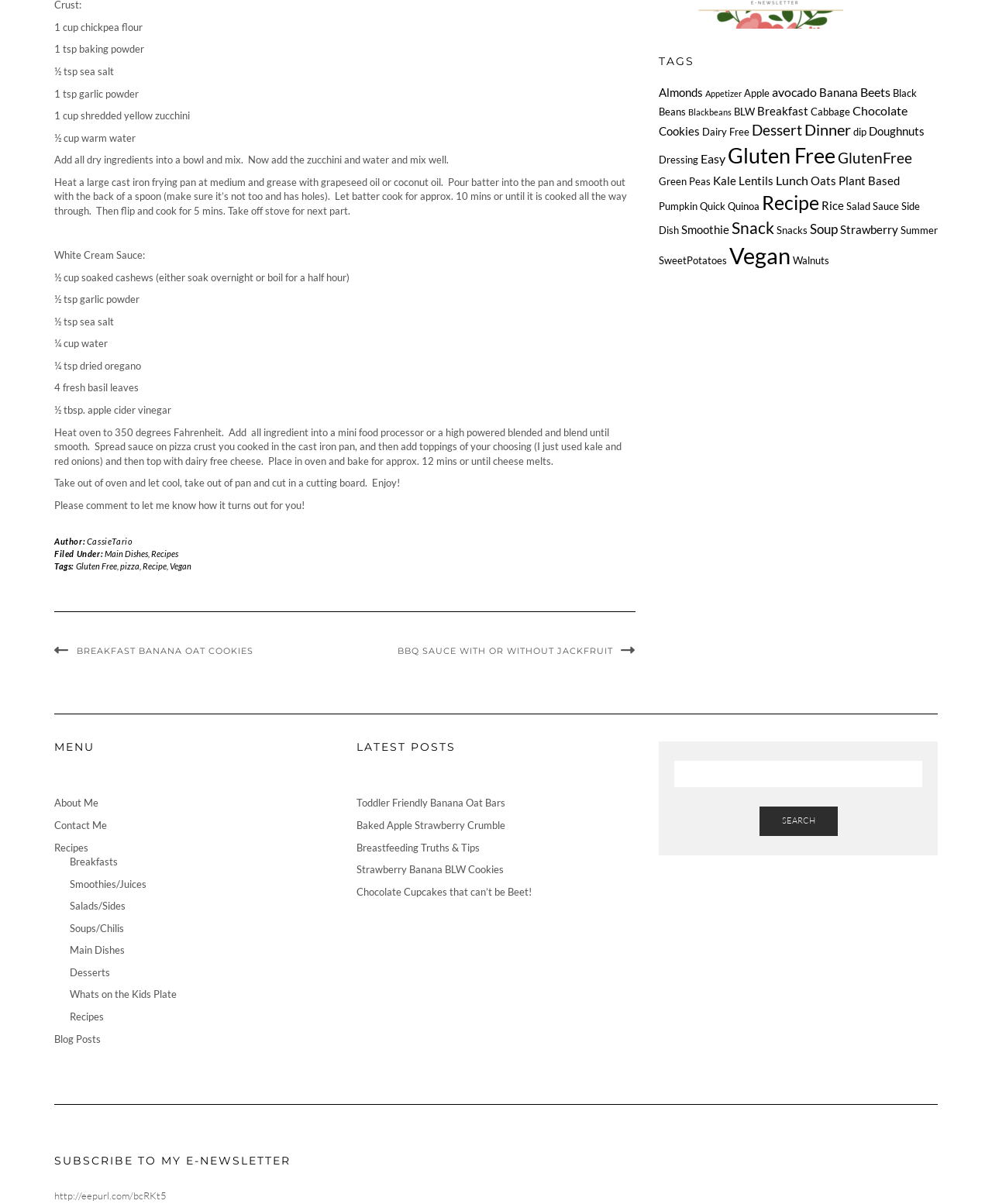Extract the bounding box coordinates for the UI element described by the text: "Contact Me". The coordinates should be in the form of [left, top, right, bottom] with values between 0 and 1.

[0.055, 0.68, 0.108, 0.69]